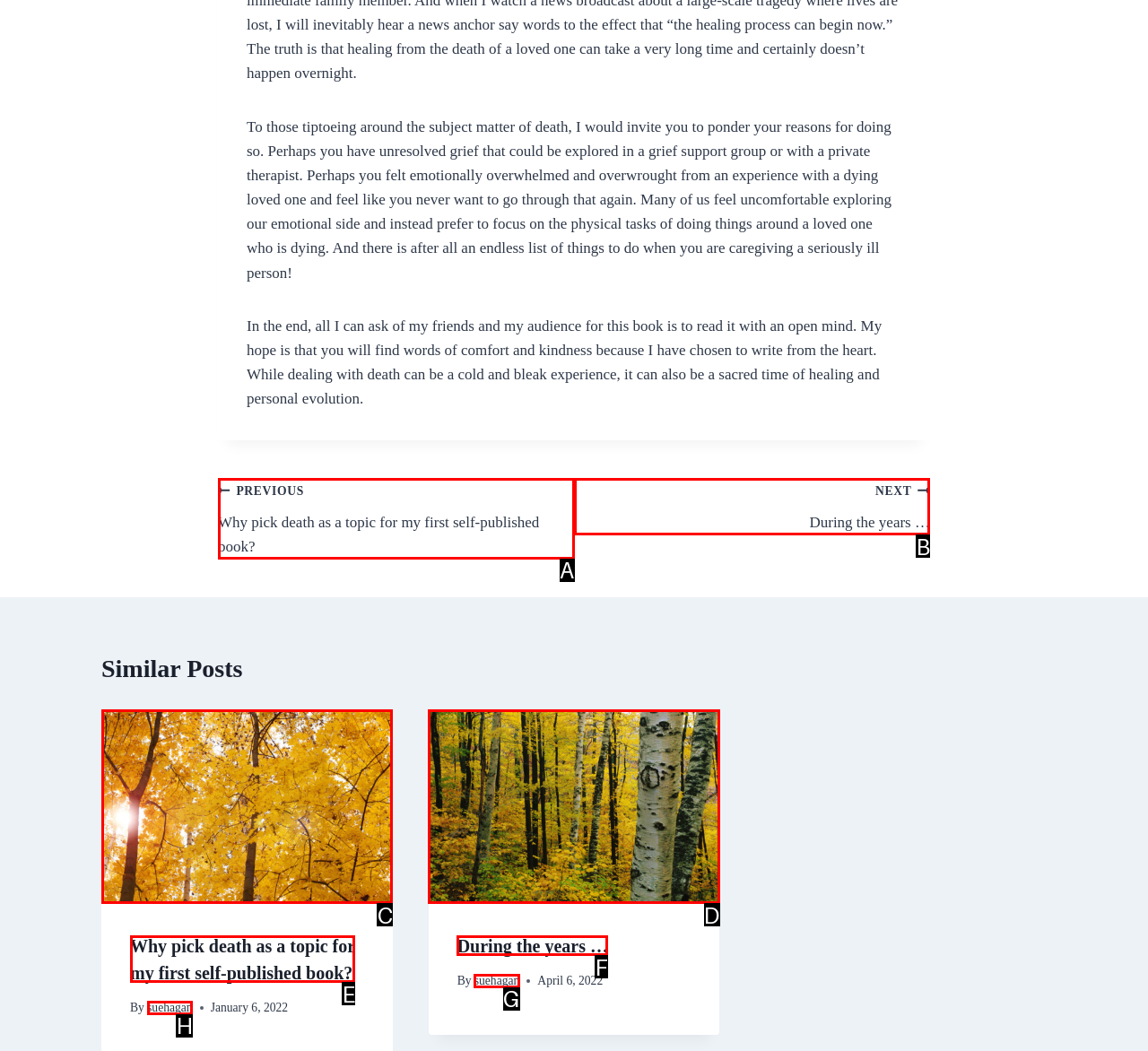Point out the UI element to be clicked for this instruction: Click on the 'NEXT During the years …' link. Provide the answer as the letter of the chosen element.

B